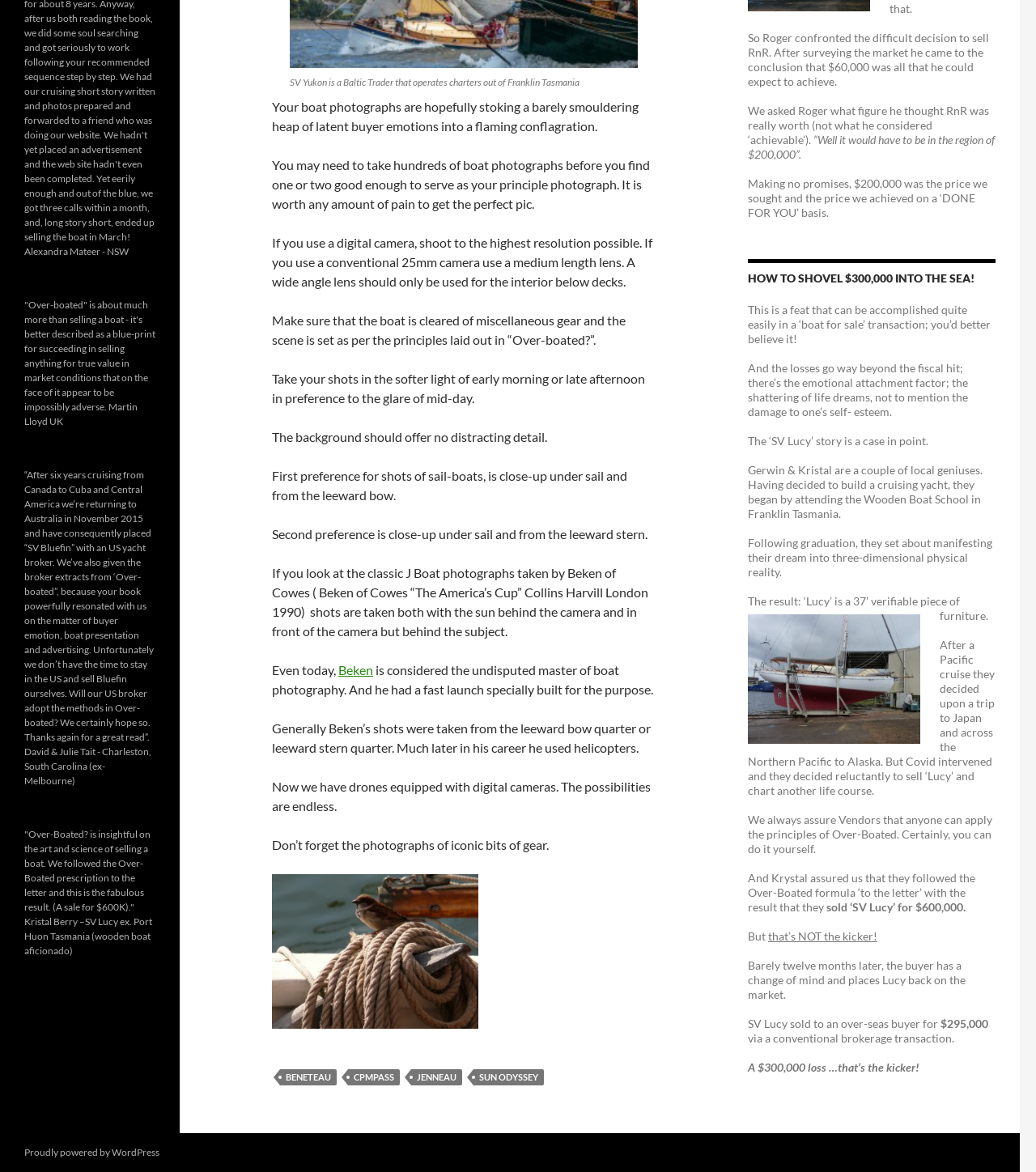Highlight the bounding box of the UI element that corresponds to this description: "alt="Sparrow on a boom"".

[0.262, 0.804, 0.462, 0.817]